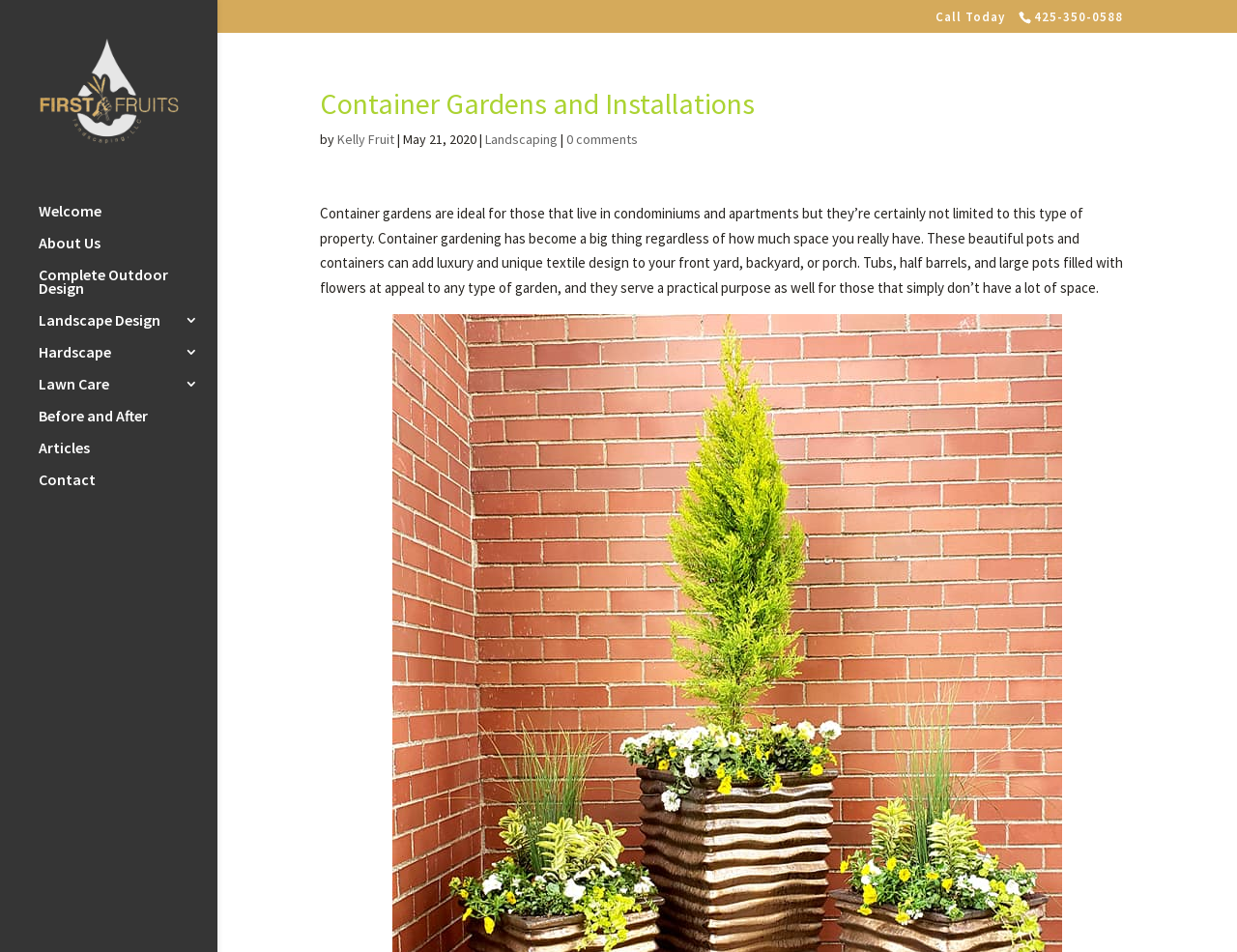What is the purpose of container gardens?
Based on the image, give a one-word or short phrase answer.

Add luxury and serve a practical purpose